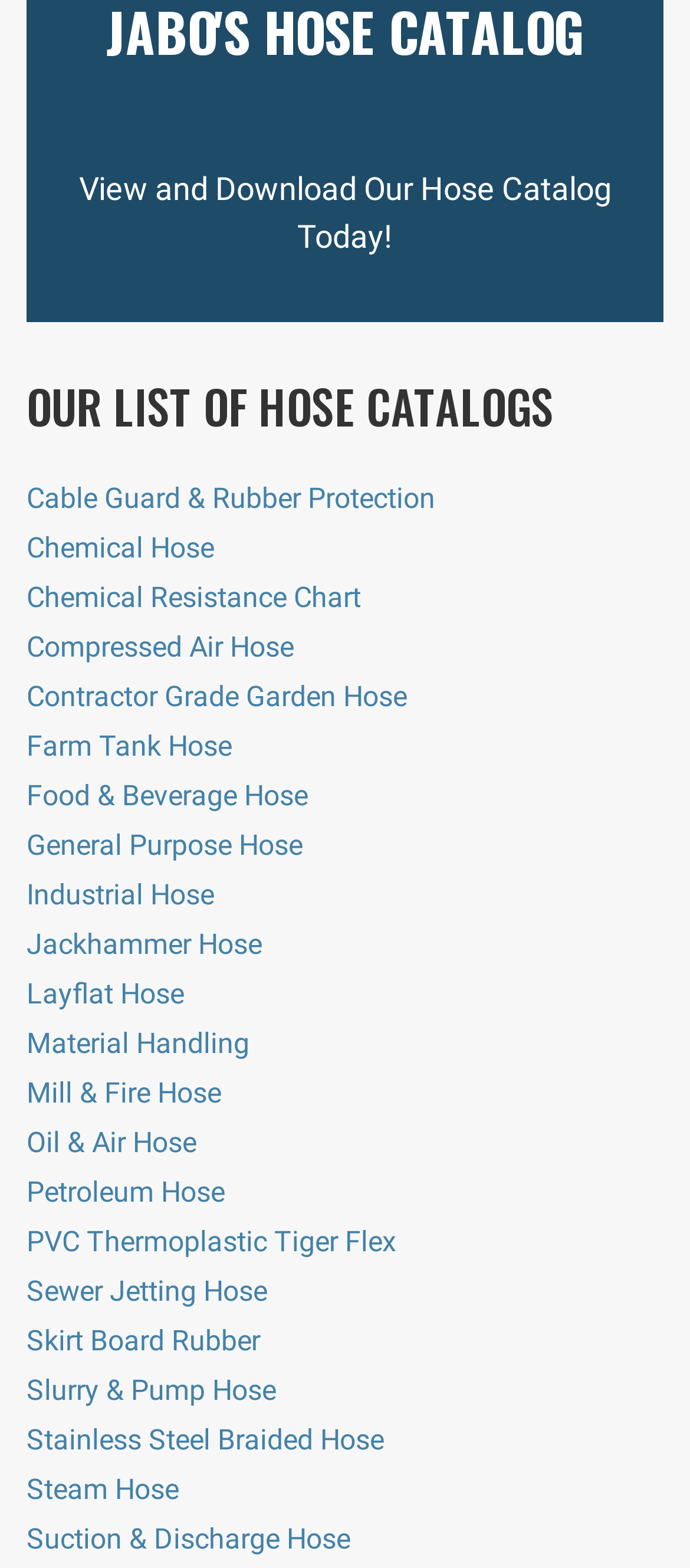Find the bounding box coordinates for the area that should be clicked to accomplish the instruction: "Learn about Stainless Steel Braided Hose".

[0.038, 0.907, 0.556, 0.929]